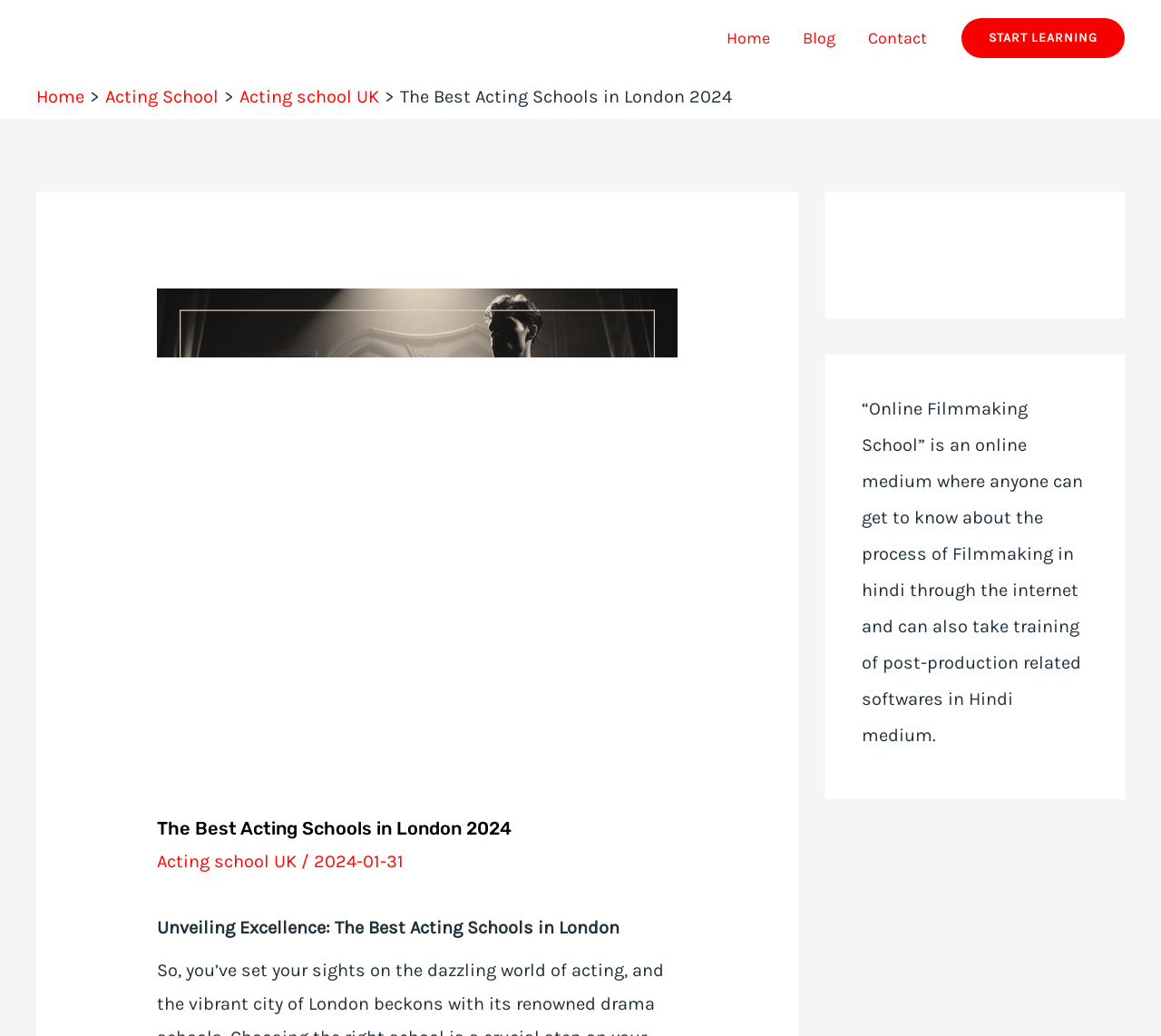Please identify the bounding box coordinates of the element on the webpage that should be clicked to follow this instruction: "Go to the 'Acting school UK' page". The bounding box coordinates should be given as four float numbers between 0 and 1, formatted as [left, top, right, bottom].

[0.206, 0.083, 0.327, 0.103]